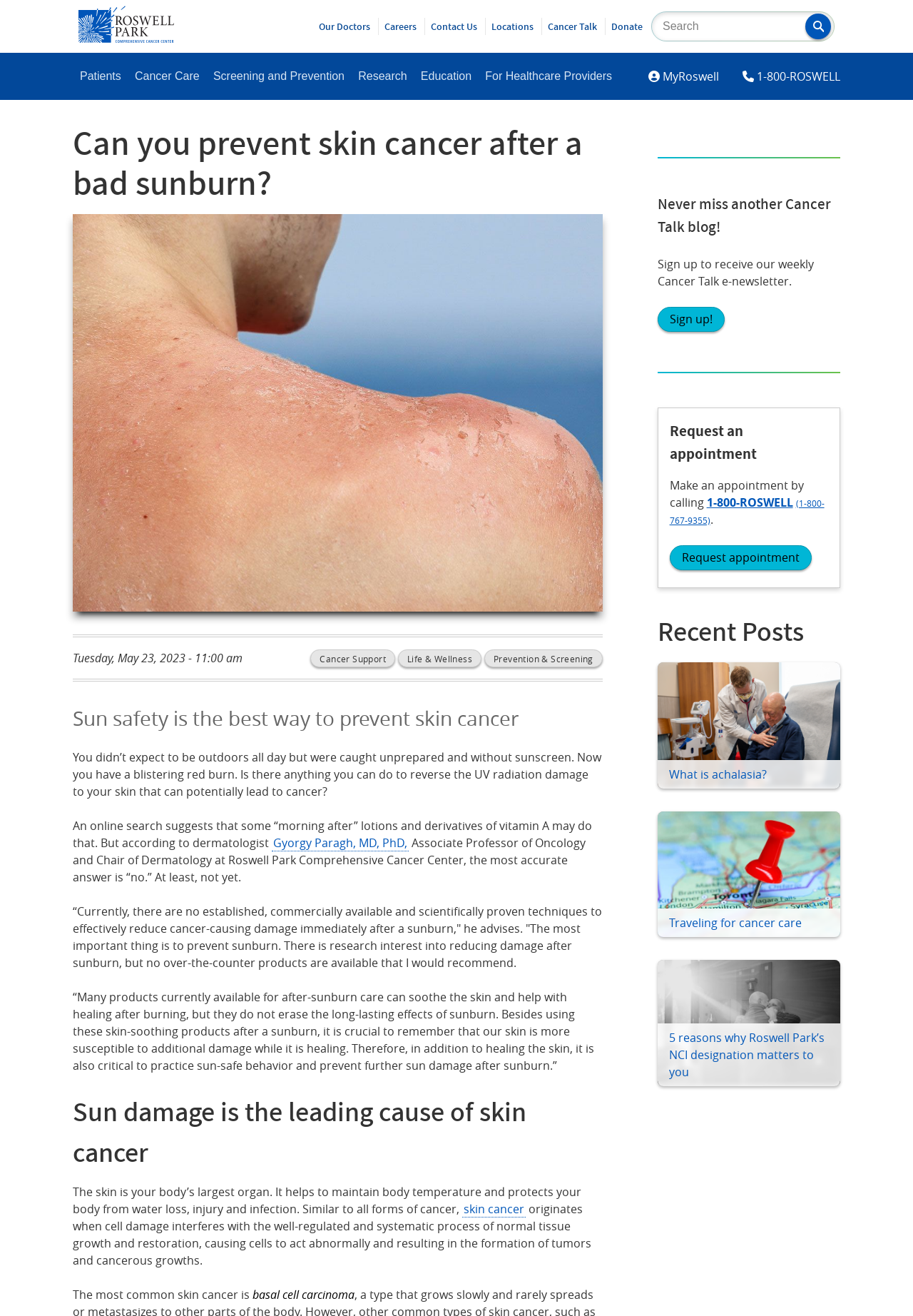Please look at the image and answer the question with a detailed explanation: What is the recommended way to prevent skin cancer?

The article emphasizes the importance of sun safety in preventing skin cancer, suggesting that it is crucial to prevent sunburns and practice sun-safe behavior, rather than relying on after-sunburn care products to reverse damage.